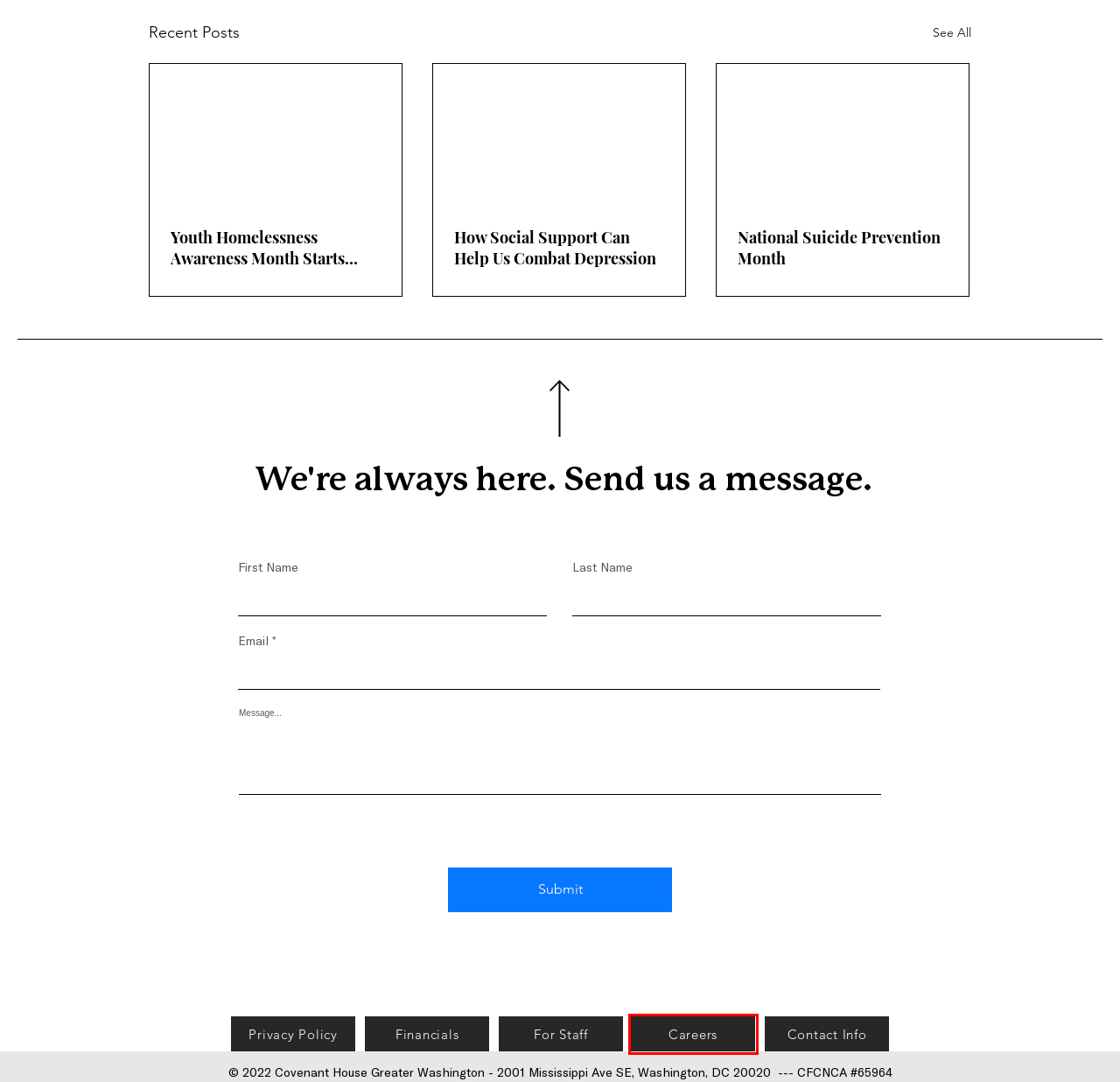With the provided screenshot showing a webpage and a red bounding box, determine which webpage description best fits the new page that appears after clicking the element inside the red box. Here are the options:
A. Careers | Covenant House
B. National Suicide Prevention Month
C. Privacy Policy | Covenant House
D. How Social Support Can Help Us Combat Depression
E. Physical Health
F. Covenant House
G. Contact Us | Covenant House
H. Youth Homelessness Awareness Month Starts Next Week: What Can You Do

A